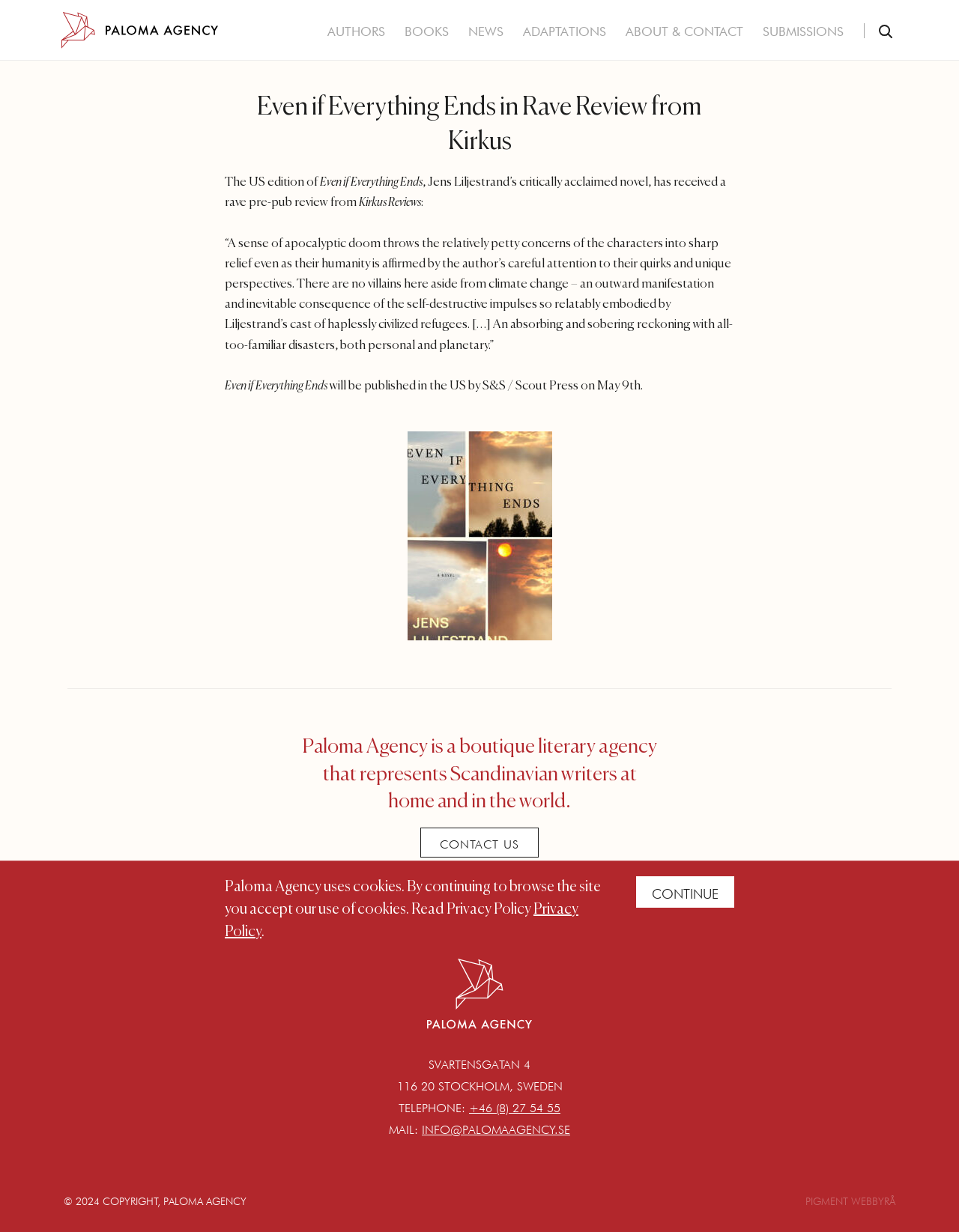Provide a thorough and detailed response to the question by examining the image: 
What is the title of the book mentioned on the webpage?

I found the answer by reading the article section on the webpage, where the title of the book is mentioned along with a review from Kirkus Reviews.